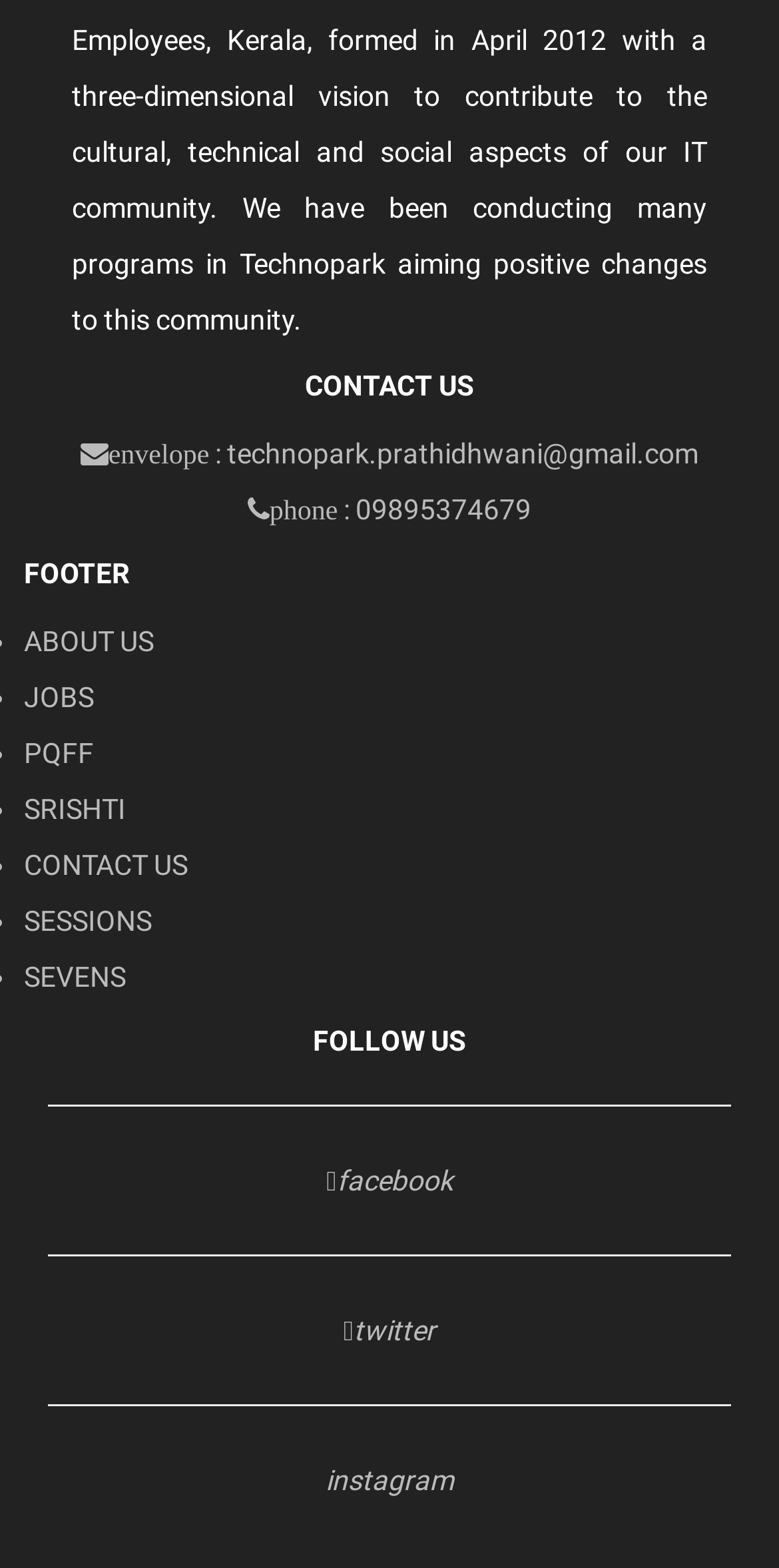How many links are in the footer?
Look at the image and provide a short answer using one word or a phrase.

7